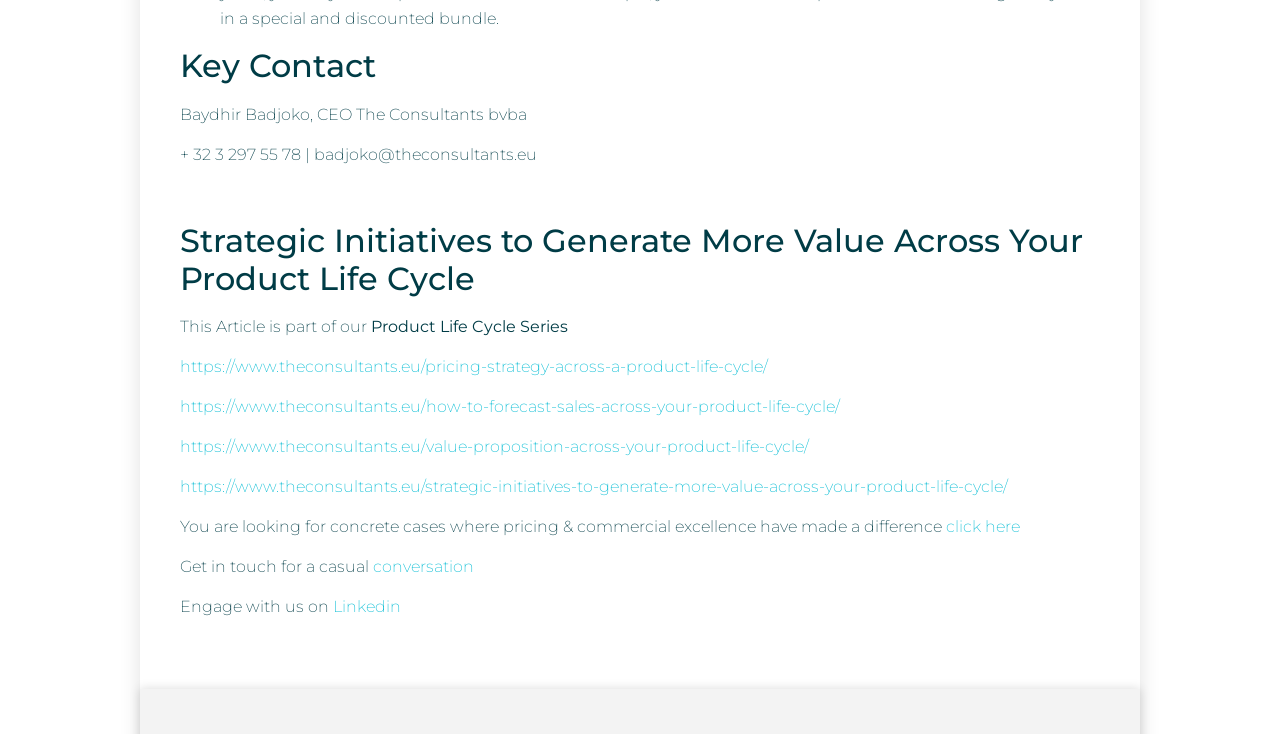Locate the UI element described as follows: "Artists Alphabetically". Return the bounding box coordinates as four float numbers between 0 and 1 in the order [left, top, right, bottom].

None